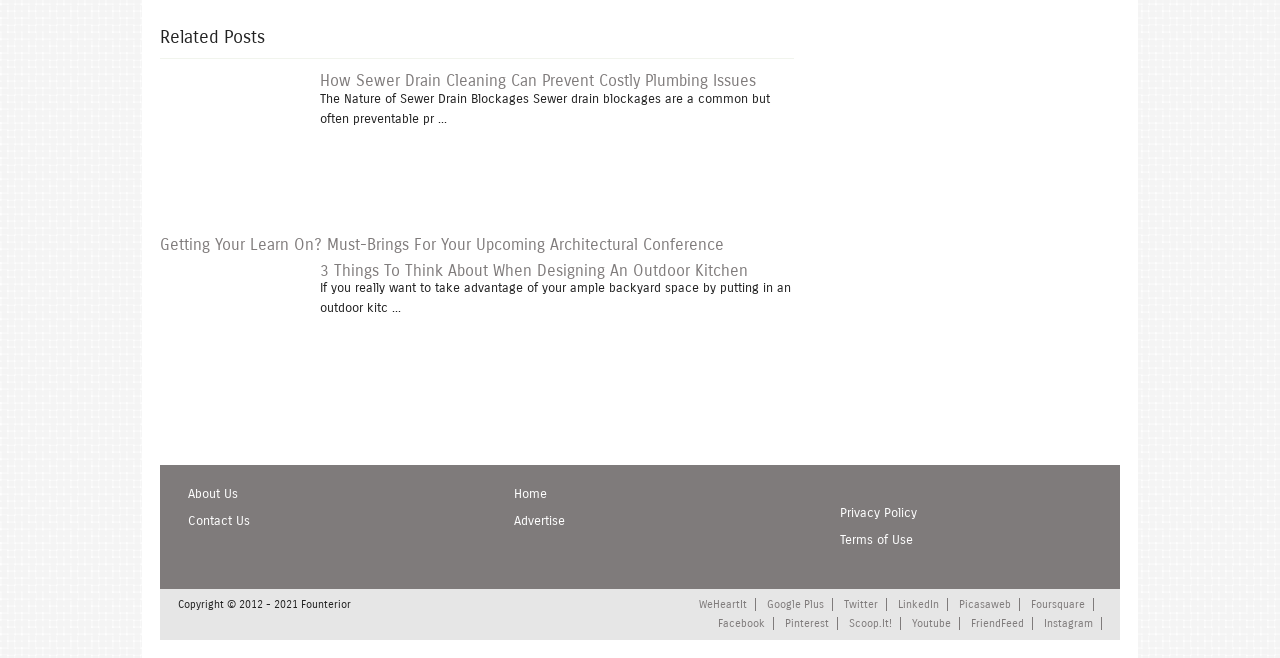Use the details in the image to answer the question thoroughly: 
How many social media links are there?

The webpage has links to 'WeHeartIt', 'Google Plus', 'Twitter', 'LinkedIn', 'Picasaweb', 'Foursquare', 'Facebook', 'Pinterest', 'Scoop.It!', 'Youtube', 'FriendFeed', and 'Instagram'. Therefore, there are 12 social media links.